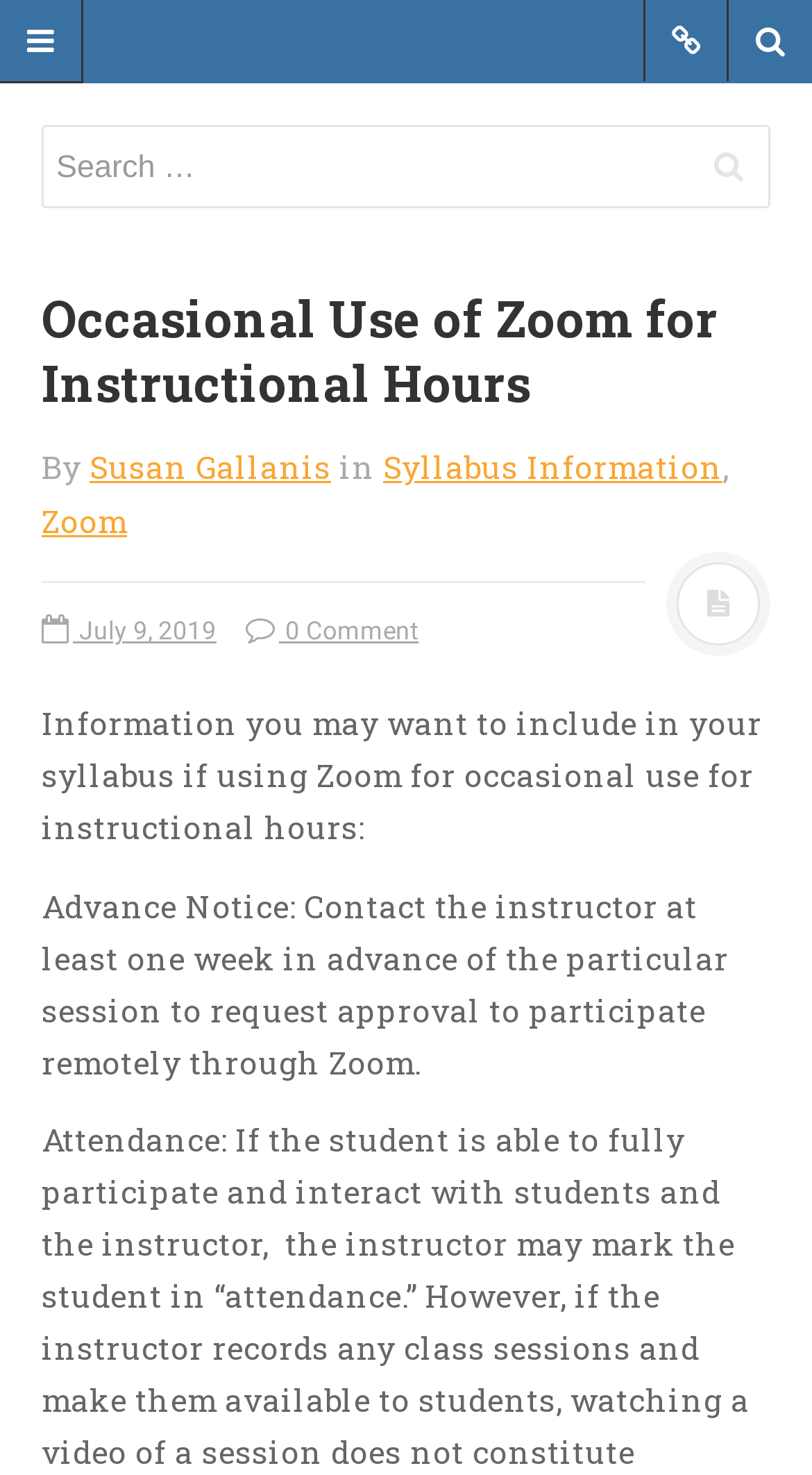What is the date of the article?
Your answer should be a single word or phrase derived from the screenshot.

July 9, 2019